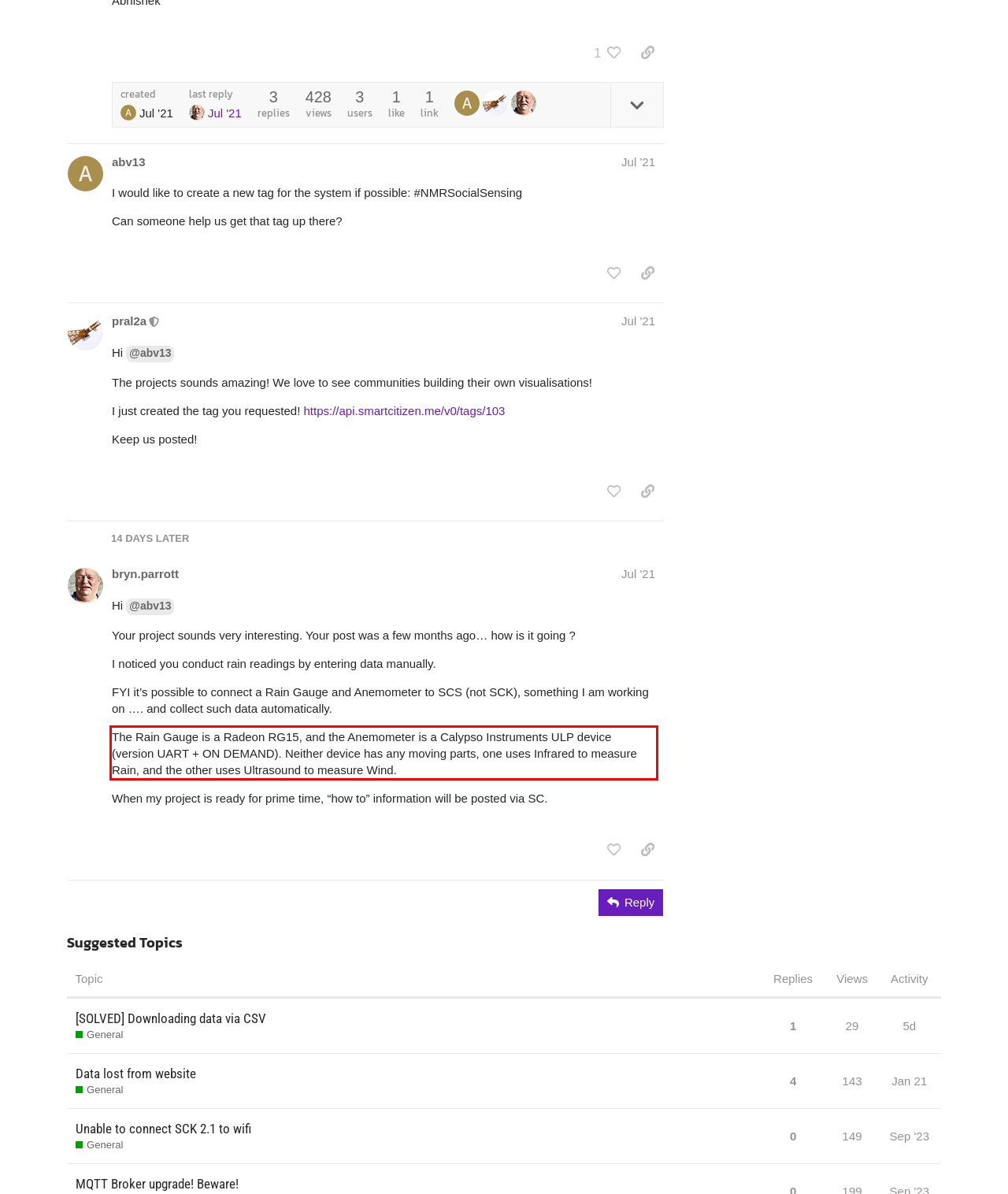Please extract the text content from the UI element enclosed by the red rectangle in the screenshot.

The Rain Gauge is a Radeon RG15, and the Anemometer is a Calypso Instruments ULP device (version UART + ON DEMAND). Neither device has any moving parts, one uses Infrared to measure Rain, and the other uses Ultrasound to measure Wind.